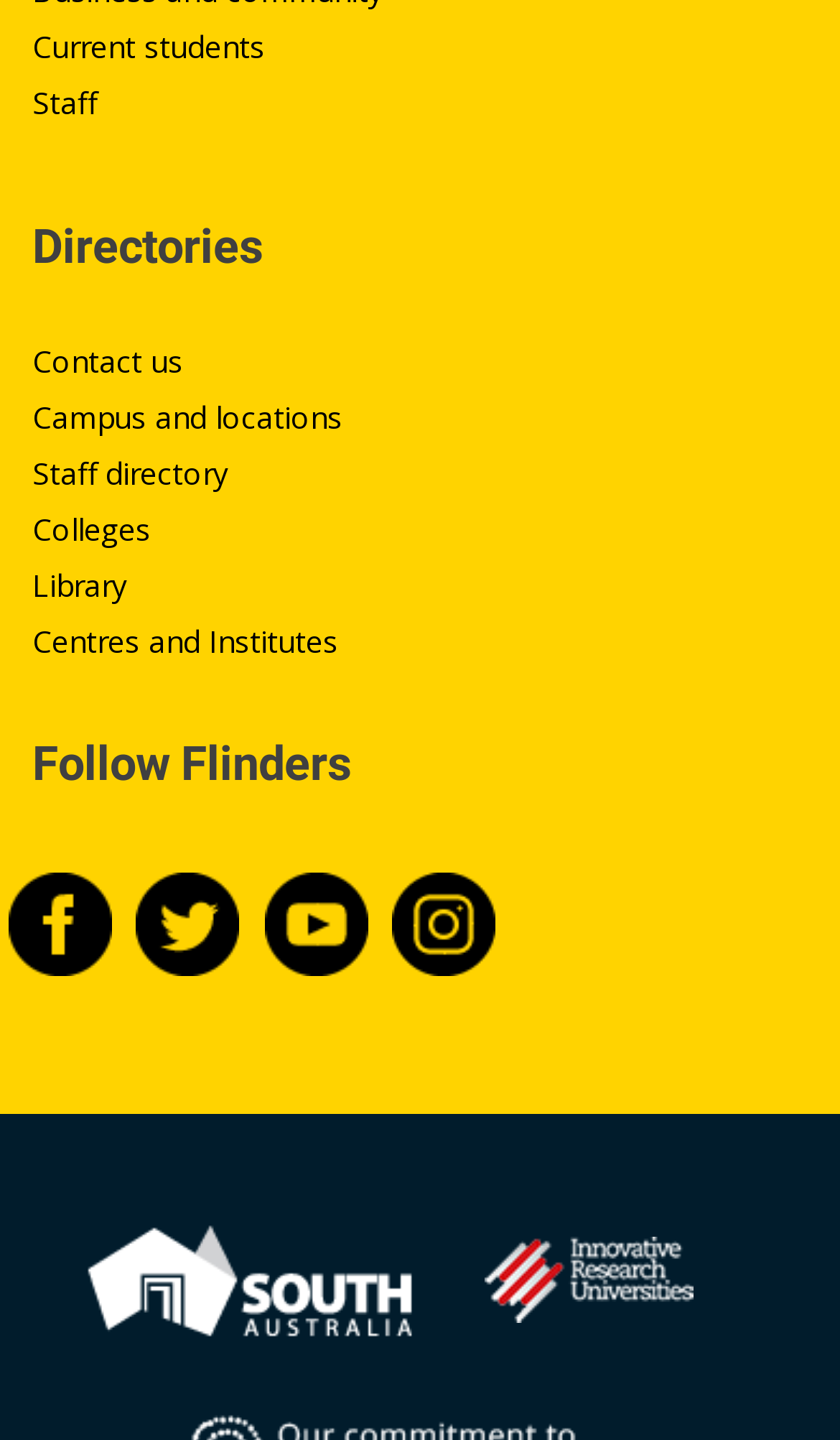Based on the image, give a detailed response to the question: What is the first link in the top navigation menu?

I looked at the top navigation menu and found that the first link is 'Current students'.